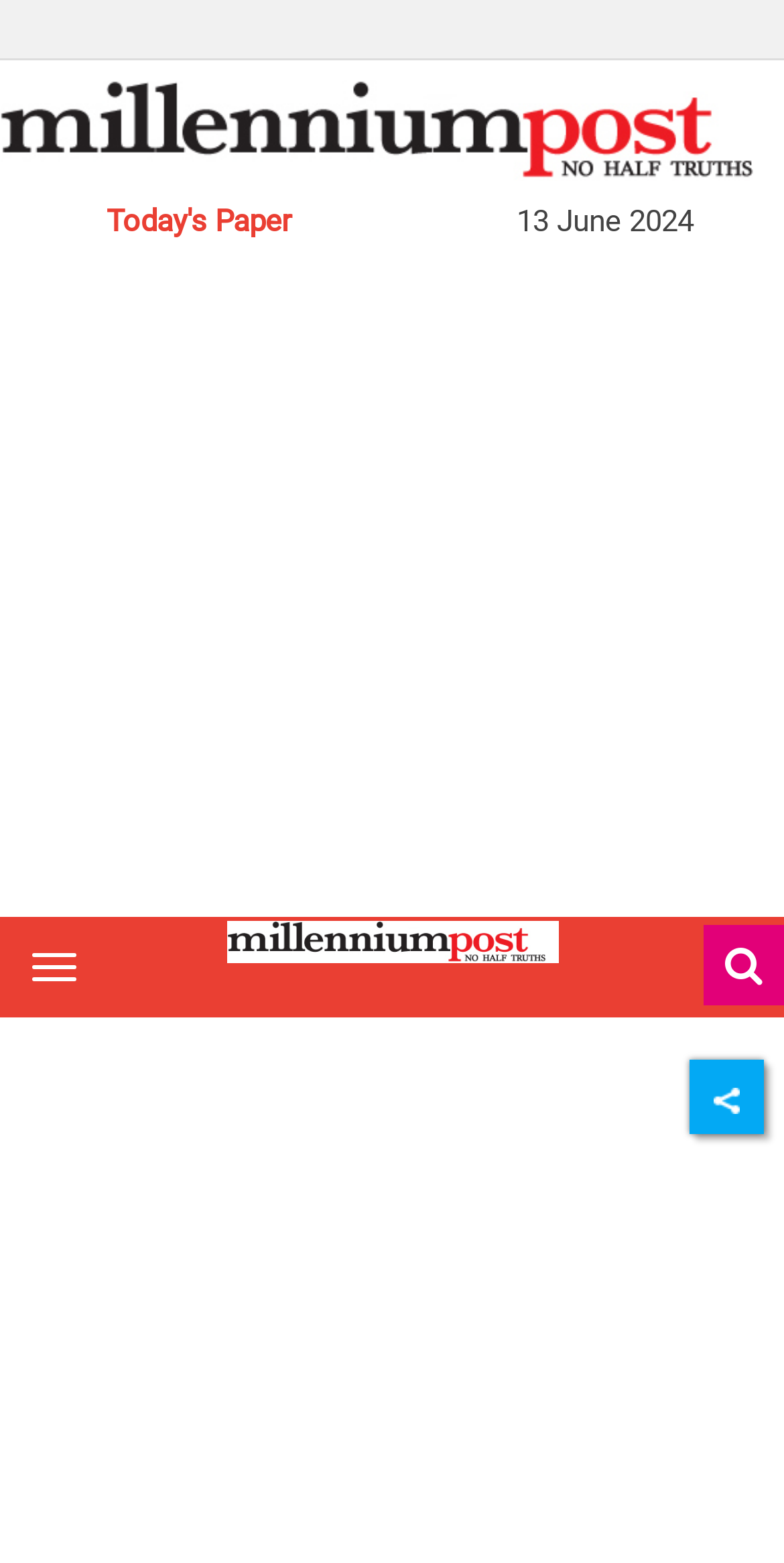Determine the bounding box for the UI element that matches this description: "aria-label="Advertisement" name="aswift_11" title="Advertisement"".

[0.0, 0.158, 1.0, 0.576]